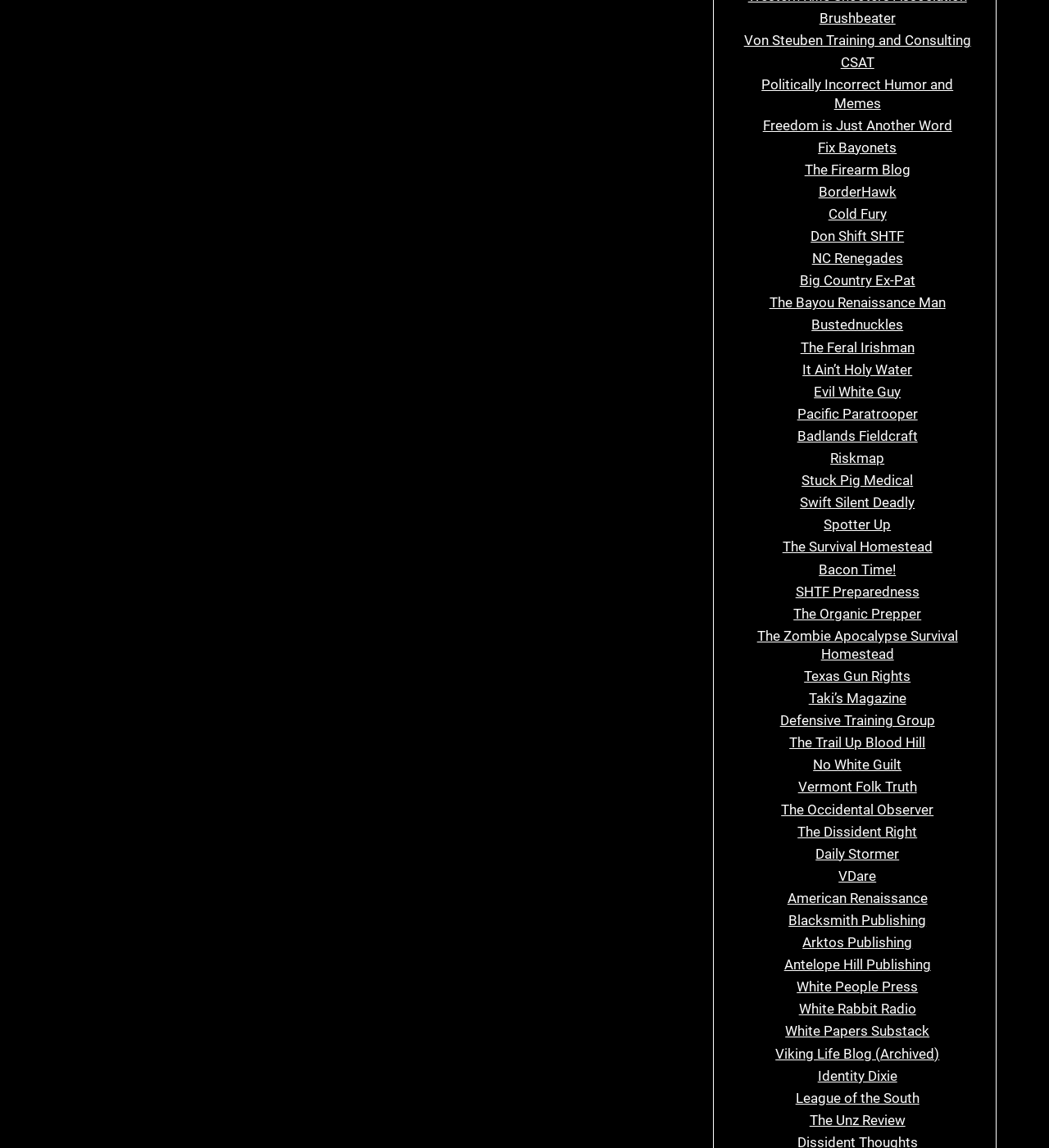Give a one-word or short phrase answer to this question: 
What is the heading above 'The Firearm Blog'?

Freedom is Just Another Word